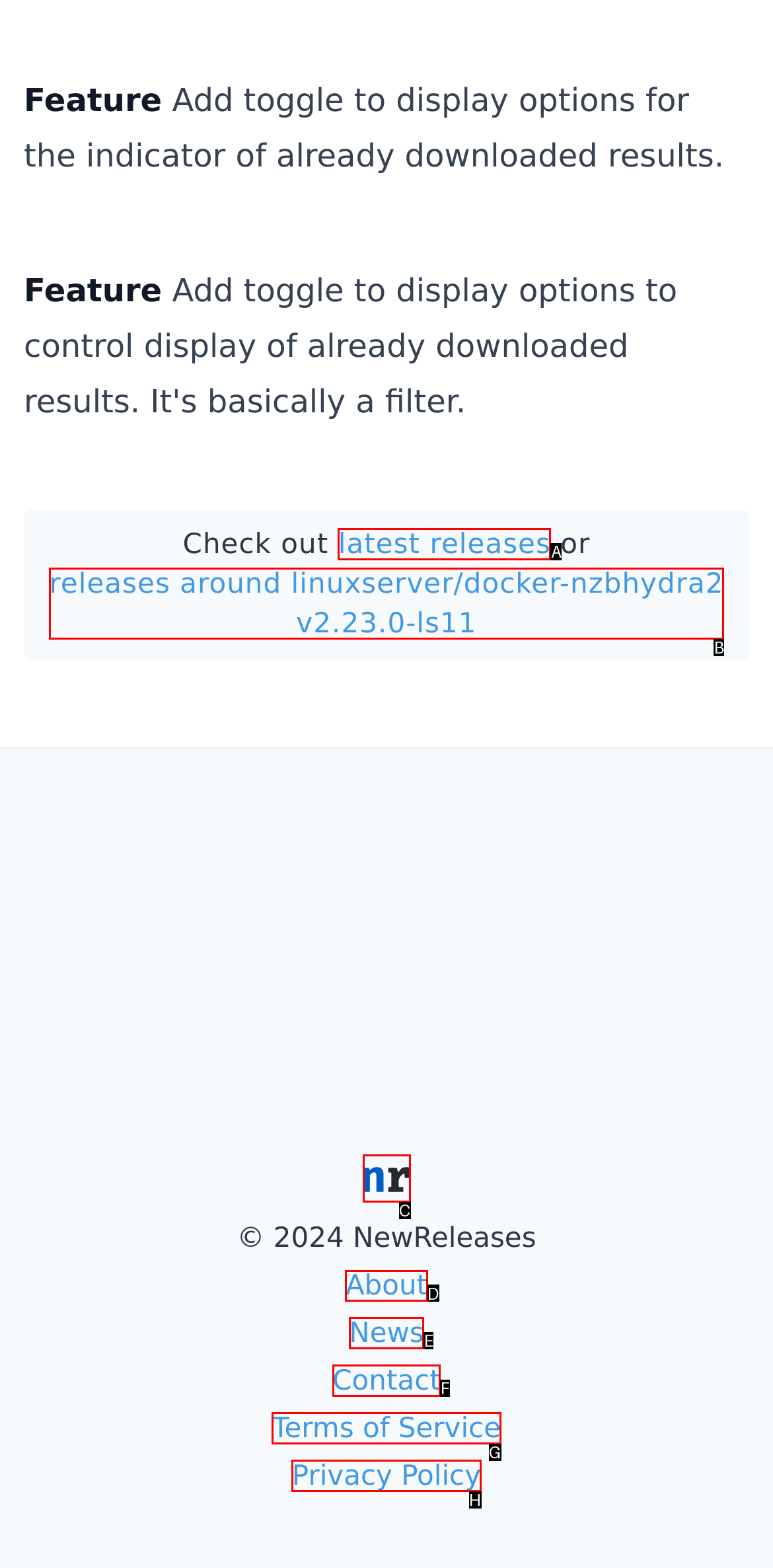Which option should be clicked to execute the task: Learn about the website?
Reply with the letter of the chosen option.

D